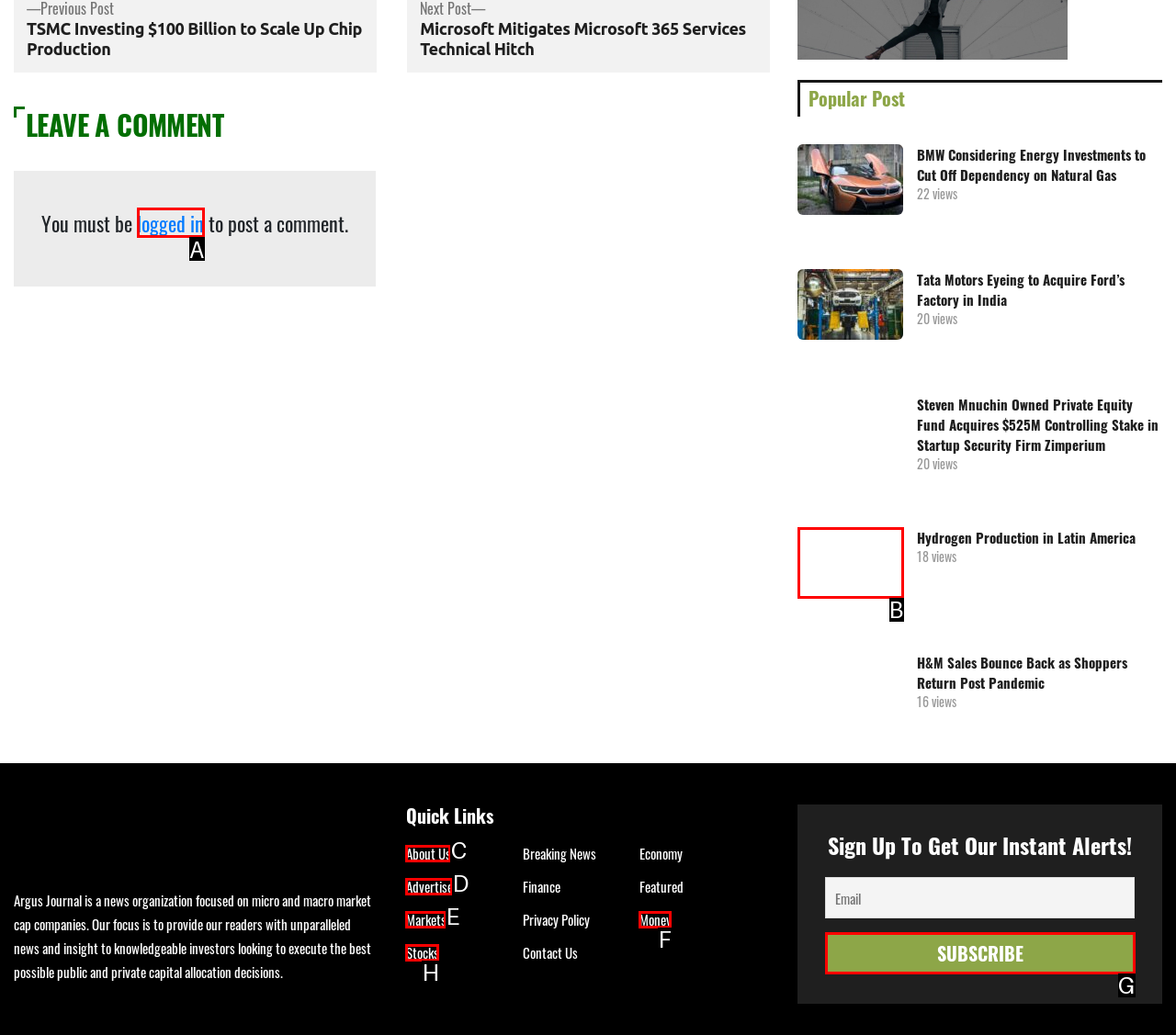Which lettered option matches the following description: Markets
Provide the letter of the matching option directly.

E